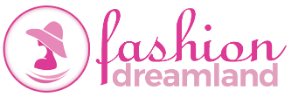Offer a detailed caption for the image presented.

The image features the logo of "Fashion Dream Land," characterized by its stylish and feminine design. The logo incorporates a silhouette of a woman wearing a wide-brimmed hat, elegantly integrated within a circular frame. The prominent use of pink in the text and elements evokes a sense of fashion, beauty, and creativity, aligning perfectly with the brand's focus on style and trends. This logo serves as a visual identity for the platform, which invites contributors and readers to explore a range of topics, including fashion, florals, and lifestyle trends.